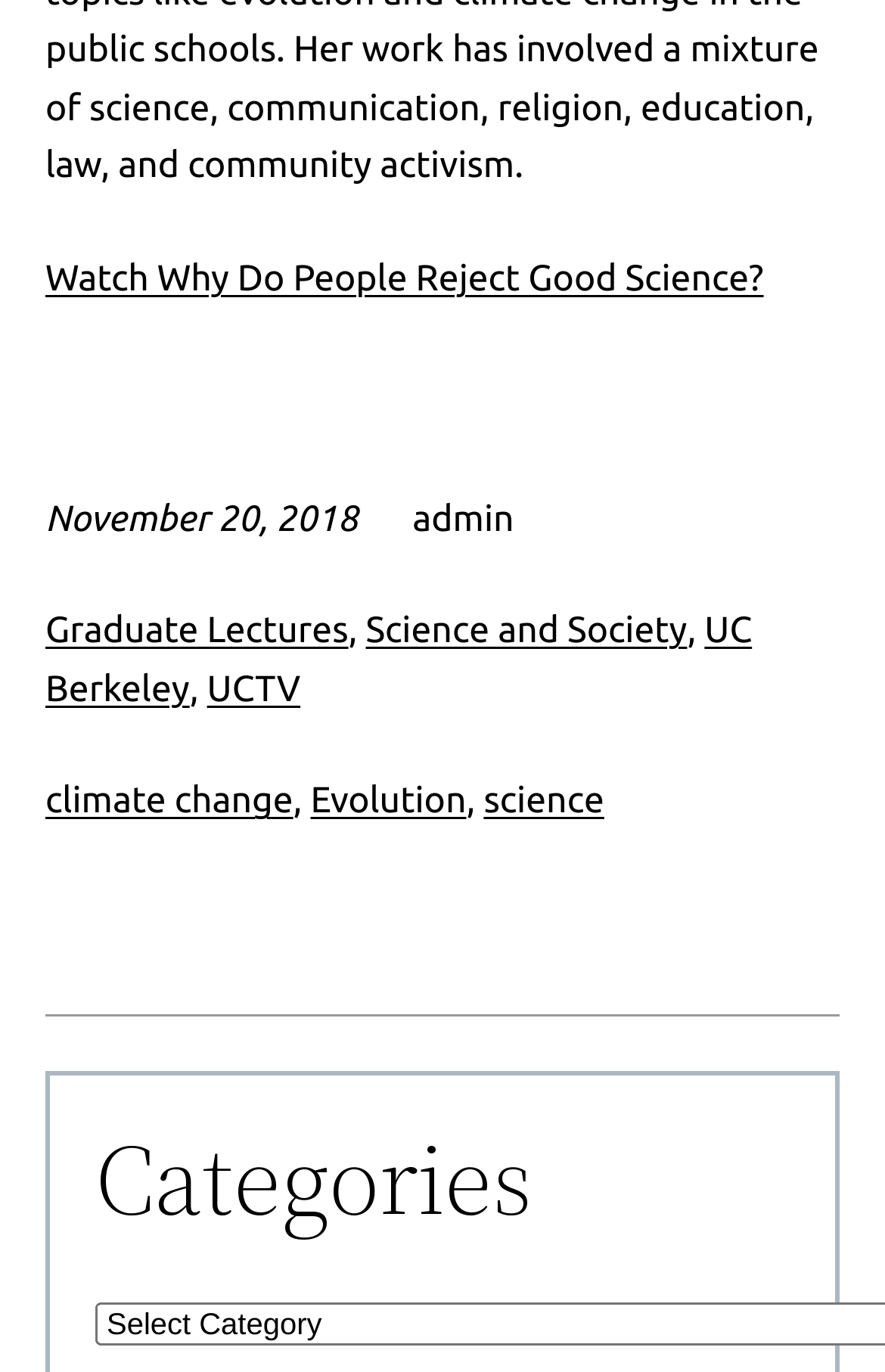Reply to the question with a single word or phrase:
What separates the categories from the rest of the content?

a horizontal separator